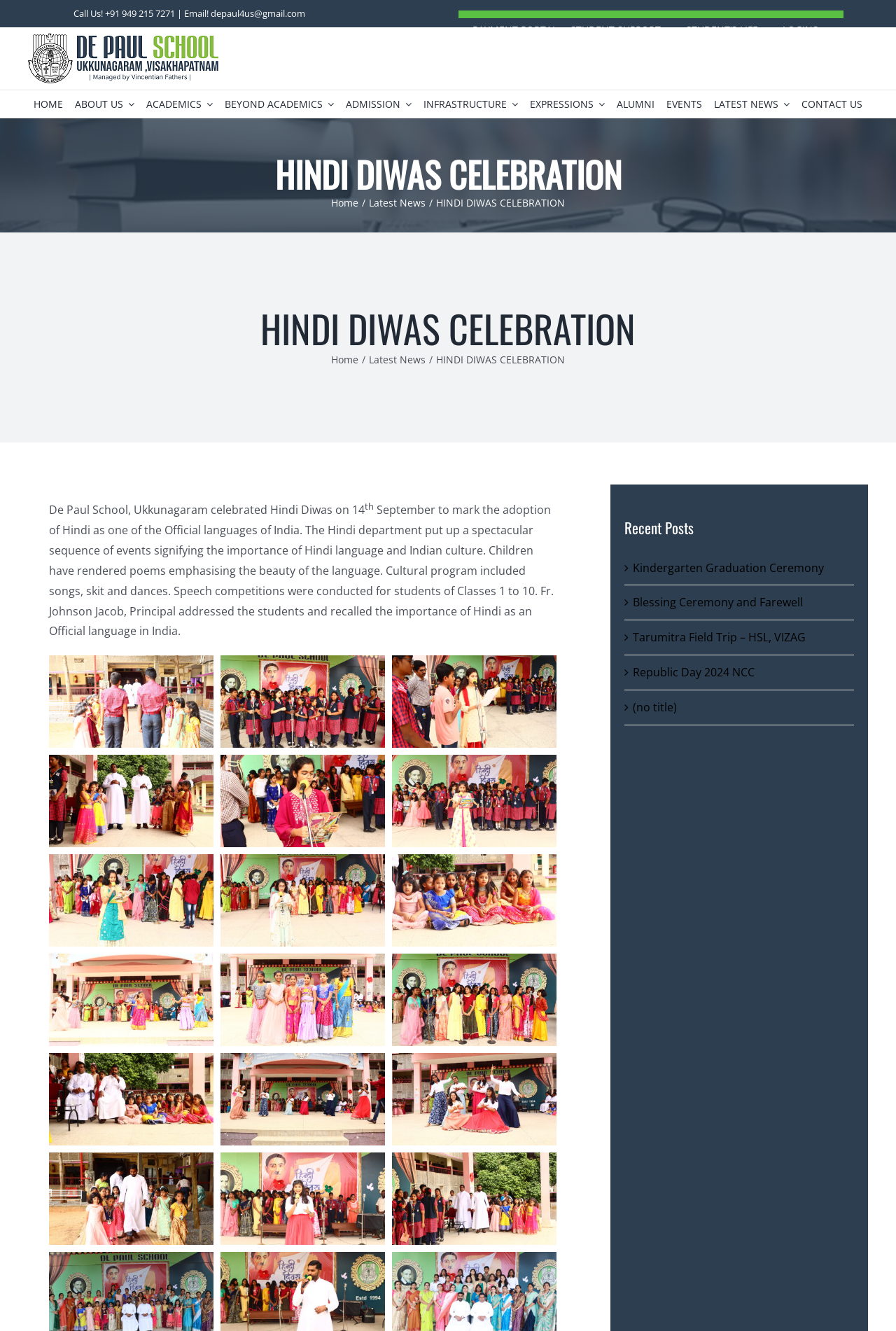Locate the UI element described as follows: "Shakespearean English Literary Club". Return the bounding box coordinates as four float numbers between 0 and 1 in the order [left, top, right, bottom].

[0.031, 0.117, 0.187, 0.16]